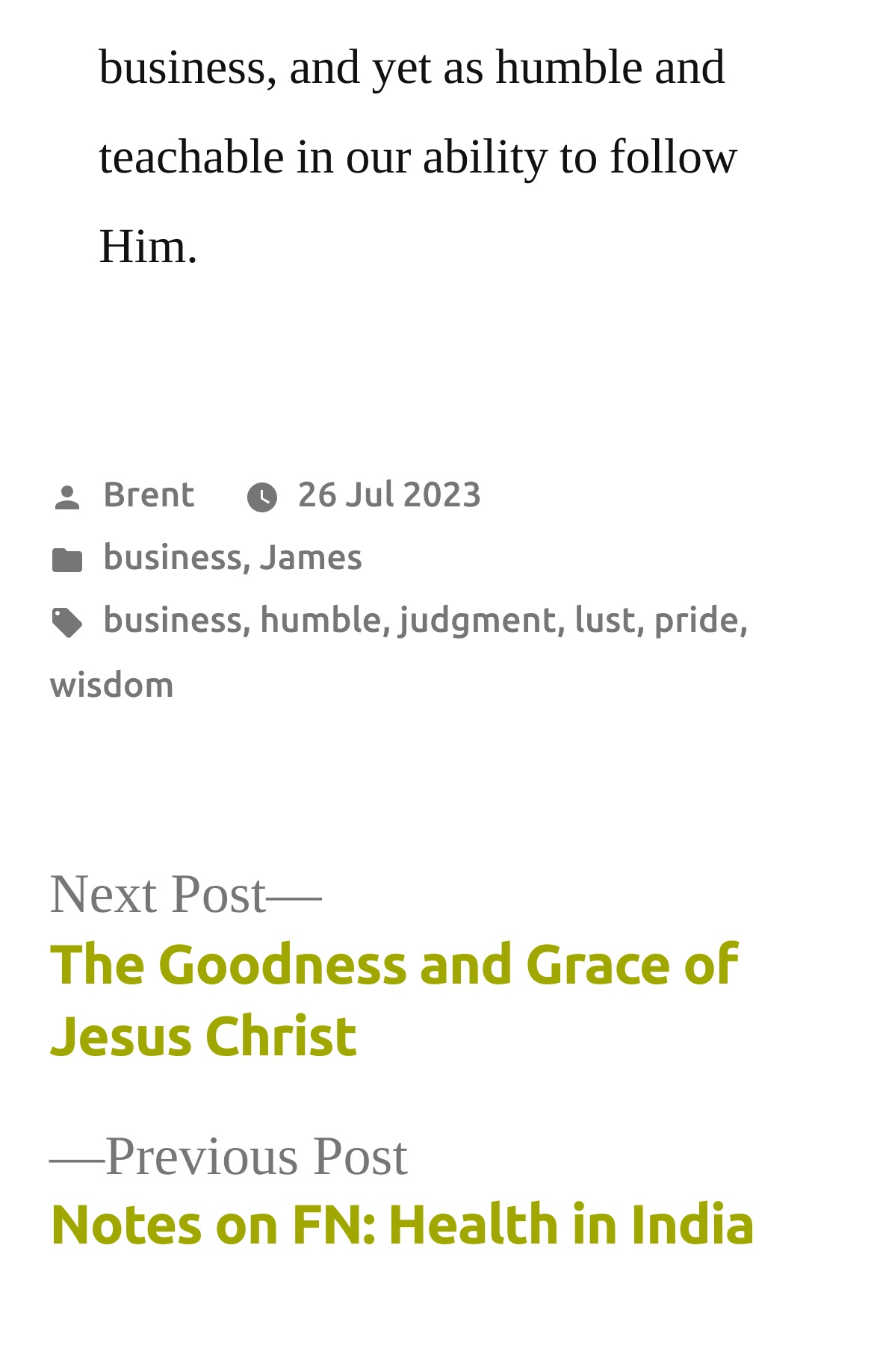What is the previous post about?
Refer to the image and answer the question using a single word or phrase.

Notes on FN: Health in India